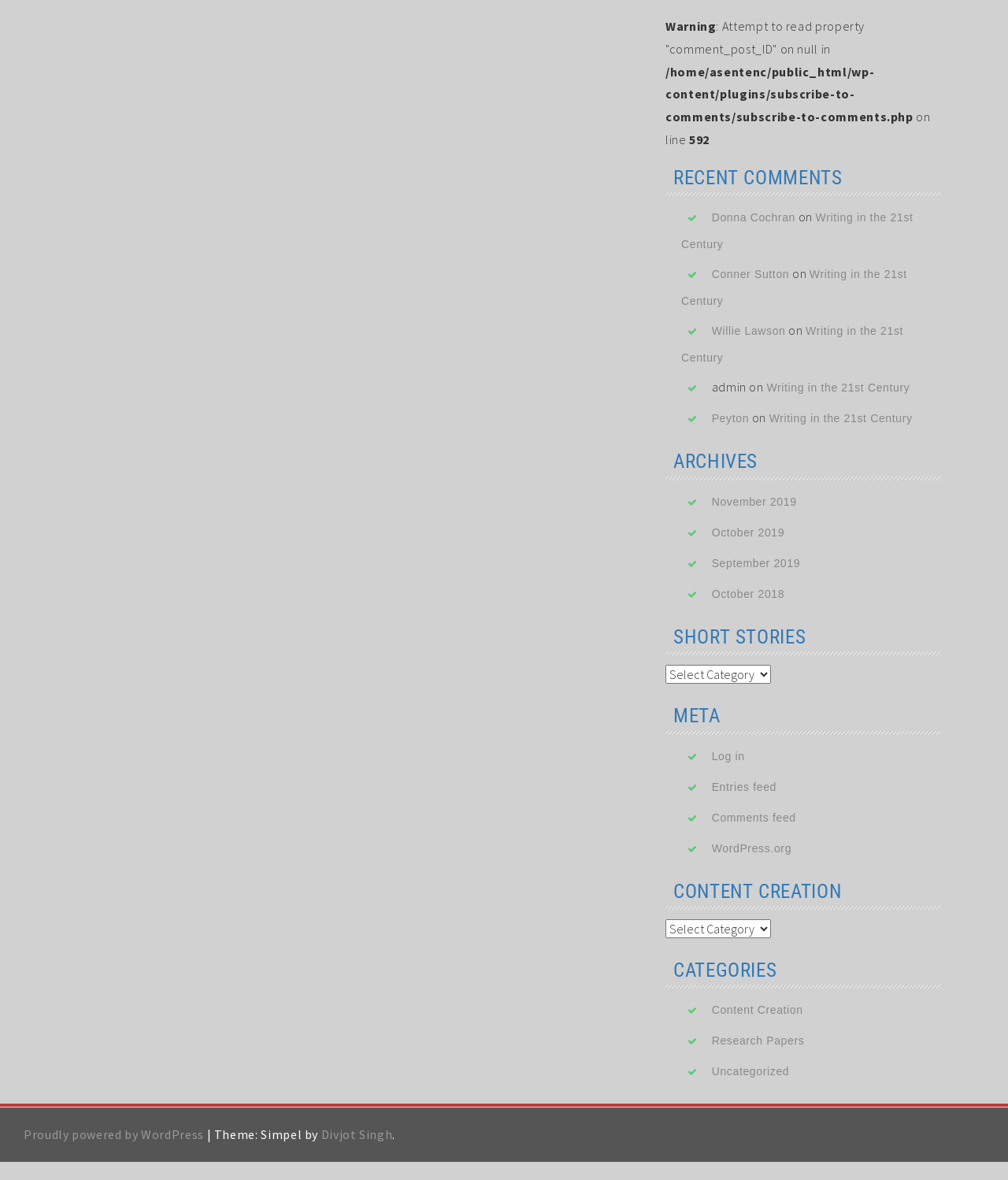Given the element description "Writing in the 21st Century", identify the bounding box of the corresponding UI element.

[0.676, 0.179, 0.906, 0.213]